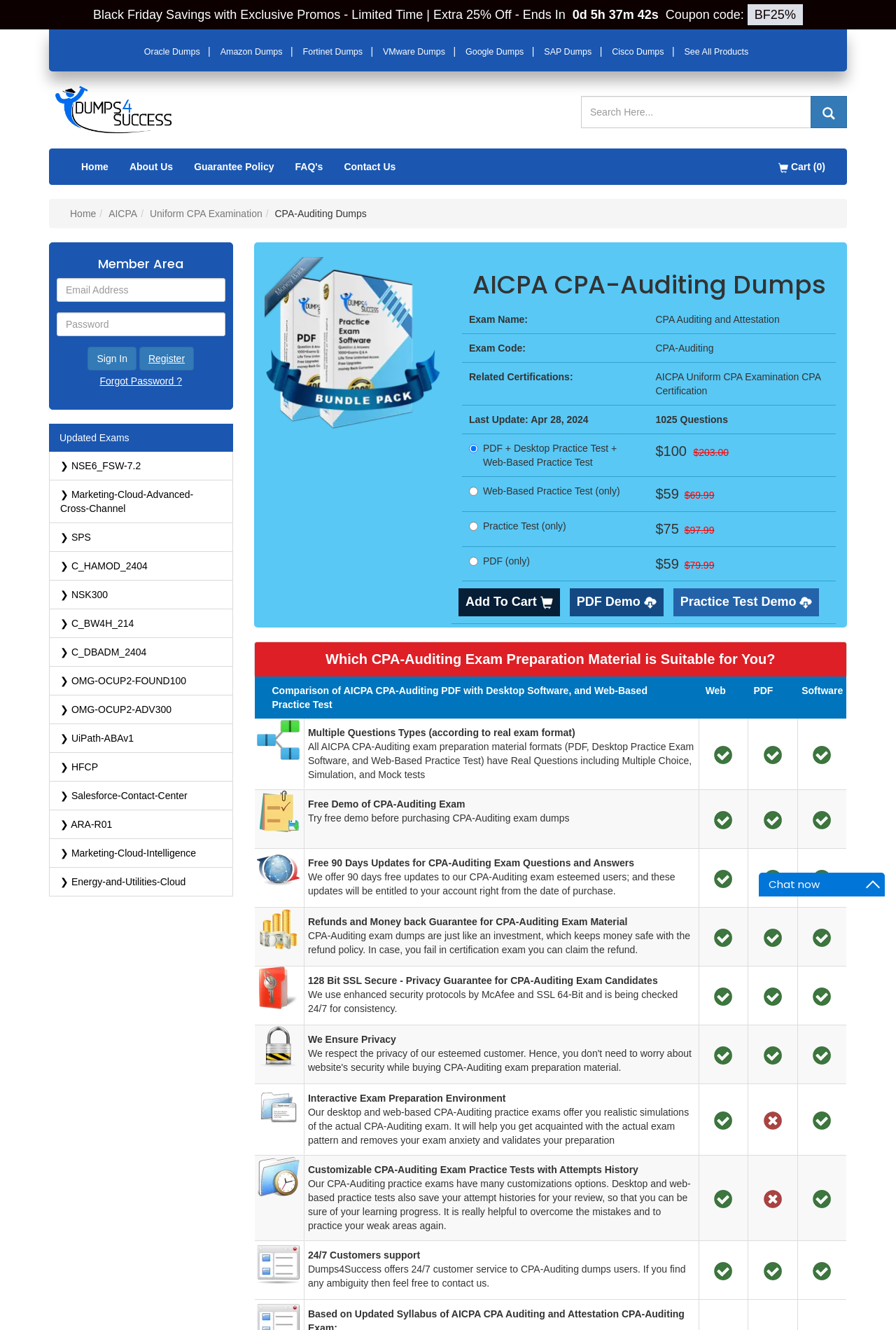Provide a brief response to the question below using a single word or phrase: 
What is the name of the exam dumps?

CPA-Auditing